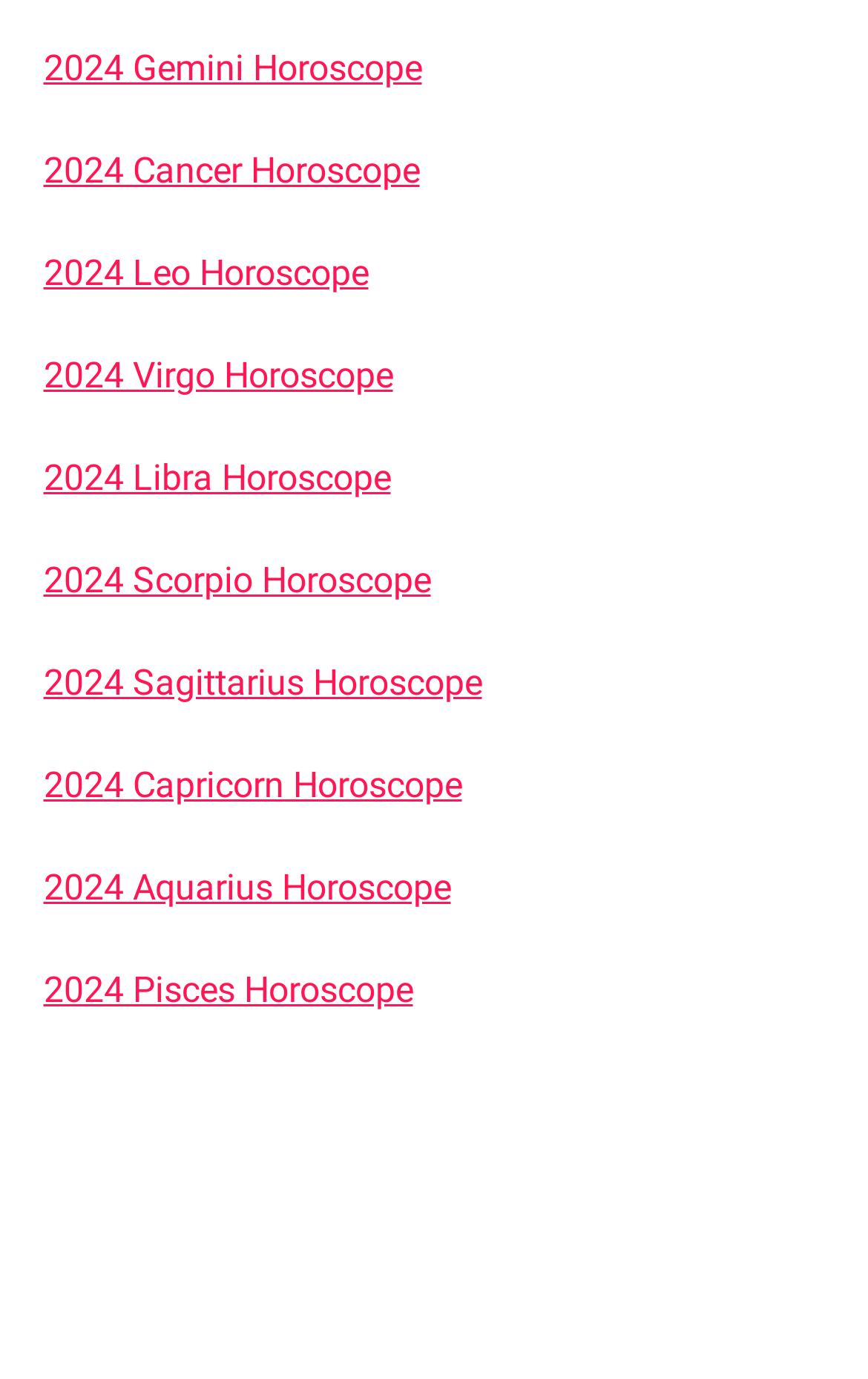Determine the bounding box coordinates of the section to be clicked to follow the instruction: "view 2024 Leo Horoscope". The coordinates should be given as four float numbers between 0 and 1, formatted as [left, top, right, bottom].

[0.05, 0.182, 0.424, 0.213]